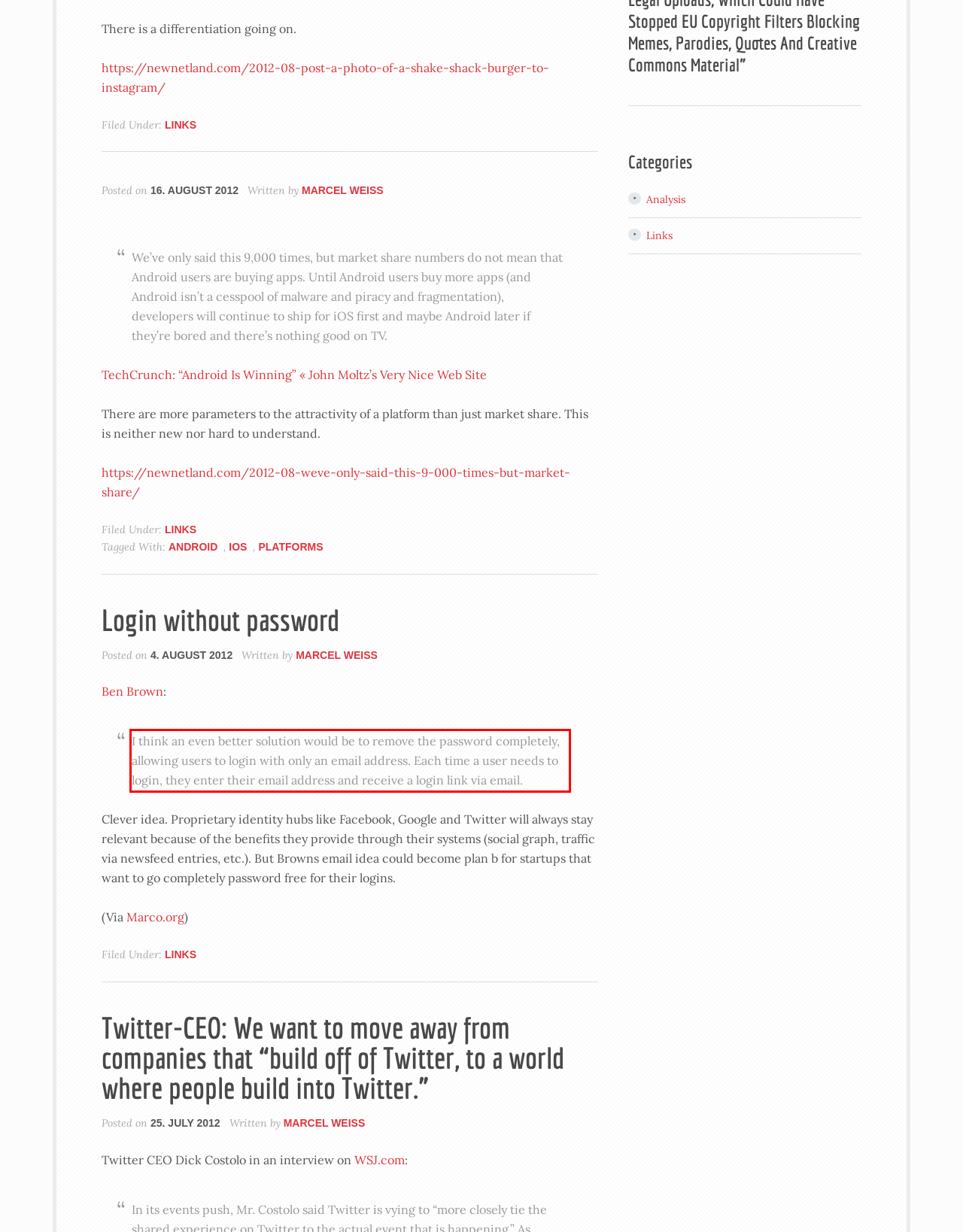You are given a screenshot with a red rectangle. Identify and extract the text within this red bounding box using OCR.

I think an even better solution would be to remove the password completely, allowing users to login with only an email address. Each time a user needs to login, they enter their email address and receive a login link via email.